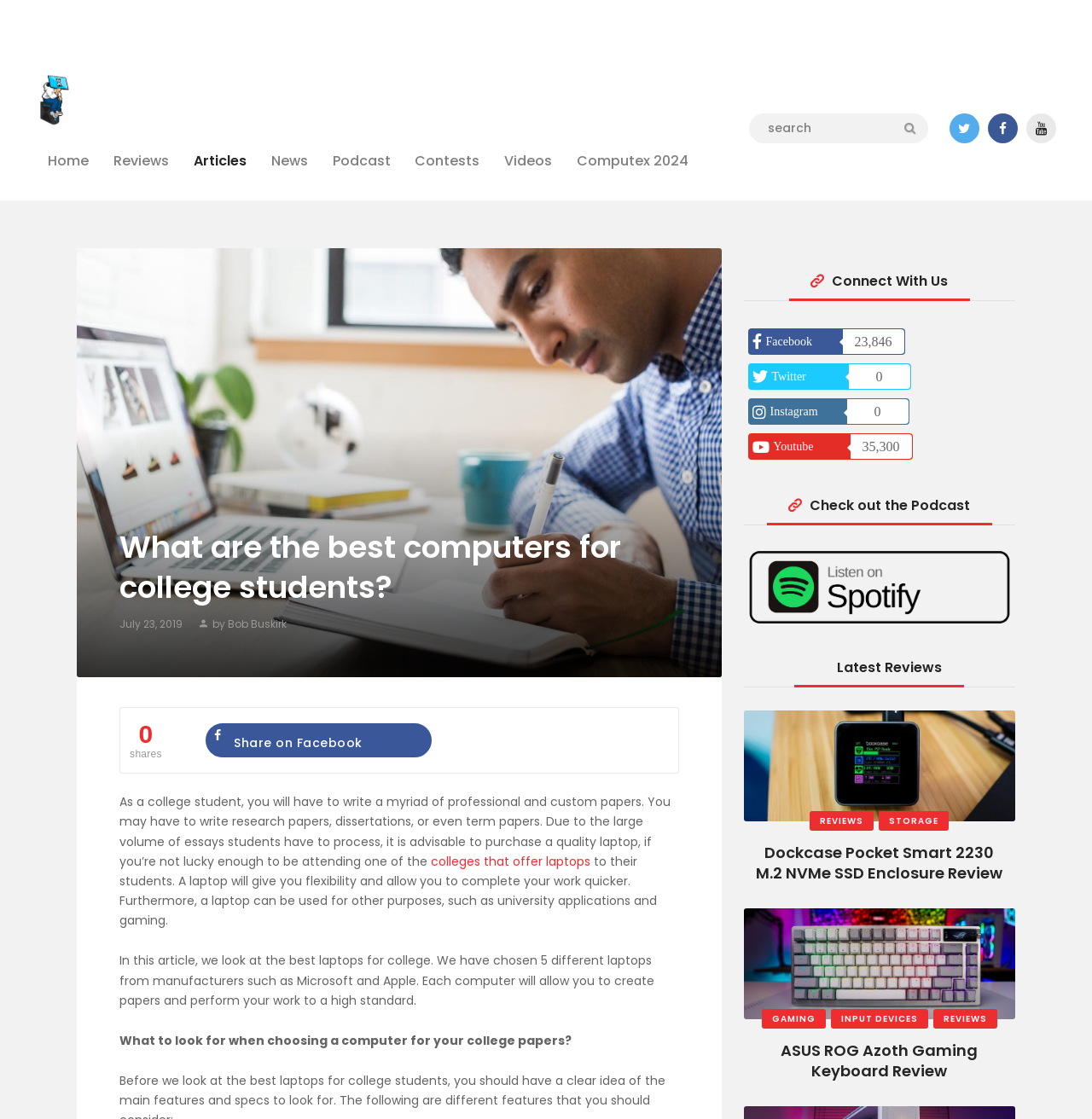Create a detailed summary of all the visual and textual information on the webpage.

This webpage is about finding the best computers for college students. At the top, there is a navigation bar with links to "PC Hardware Reviews", "Home", "Reviews", "Articles", "News", "Podcast", "Contests", and "Videos". Below the navigation bar, there is a search bar with a search button and a few social media links.

The main content of the webpage is an article titled "What are the best computers for college students?" with a heading and a brief introduction. The introduction explains that college students need to write many papers and that a quality laptop can help them complete their work more efficiently. The article then discusses the importance of choosing the right laptop for college papers.

Below the introduction, there are several sections discussing what to look for when choosing a computer for college papers. The sections are separated by headings and contain paragraphs of text. There are also links to other articles and resources, such as "colleges that offer laptops" to their students.

On the right side of the webpage, there are several sections, including "Connect With Us" with links to social media platforms, "Check out the Podcast" with a link to a podcast, and "Latest Reviews" with images and links to reviews of computer hardware, such as the "Dockcase Pocket Smart 2230 M.2 NVMe SSD Enclosure" and the "ASUS ROG Azoth Gaming Keyboard".